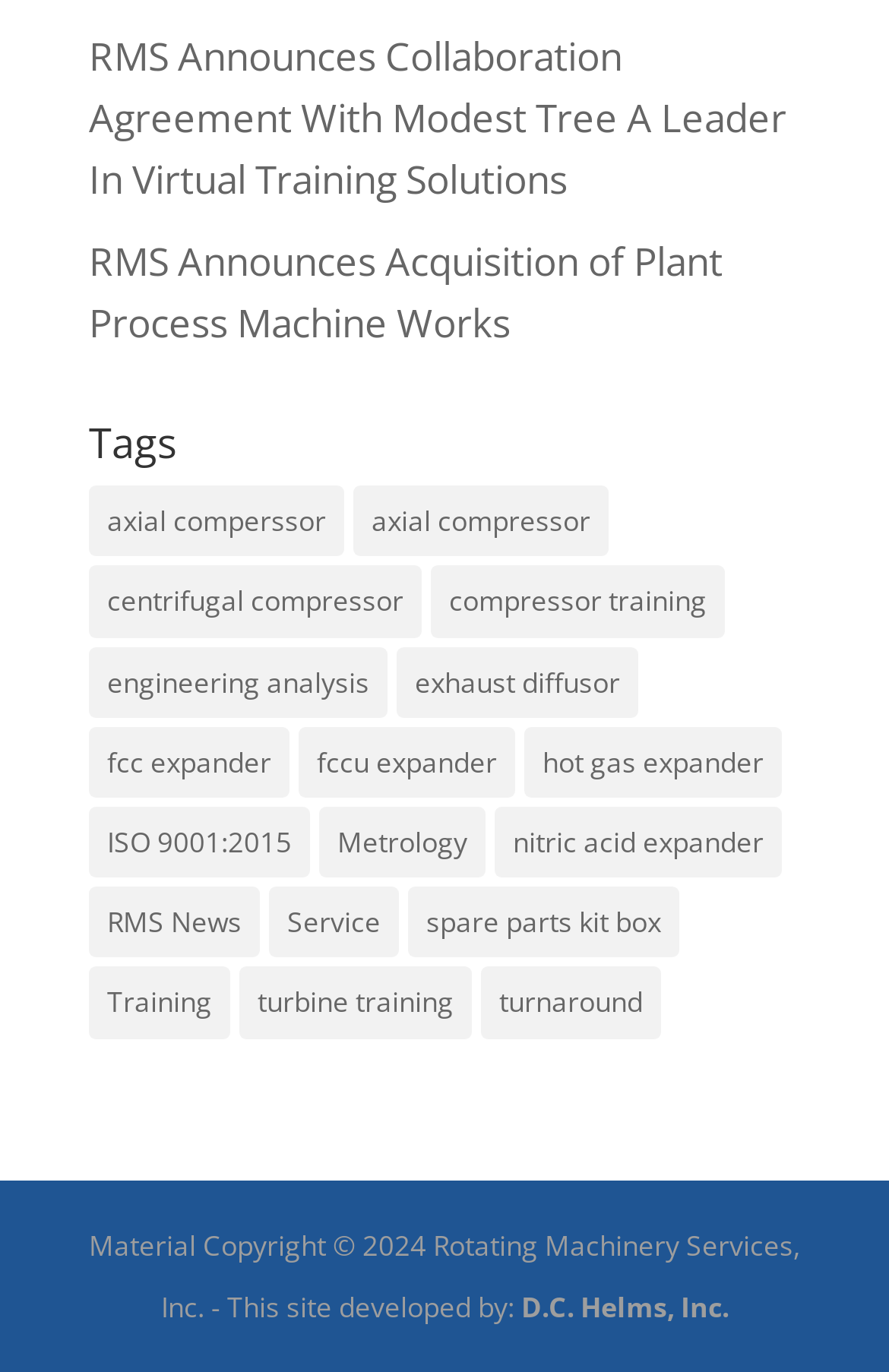Give a one-word or short phrase answer to this question: 
What type of compressor is mentioned in the link 'axial comperssor (1 item)'?

axial compressor